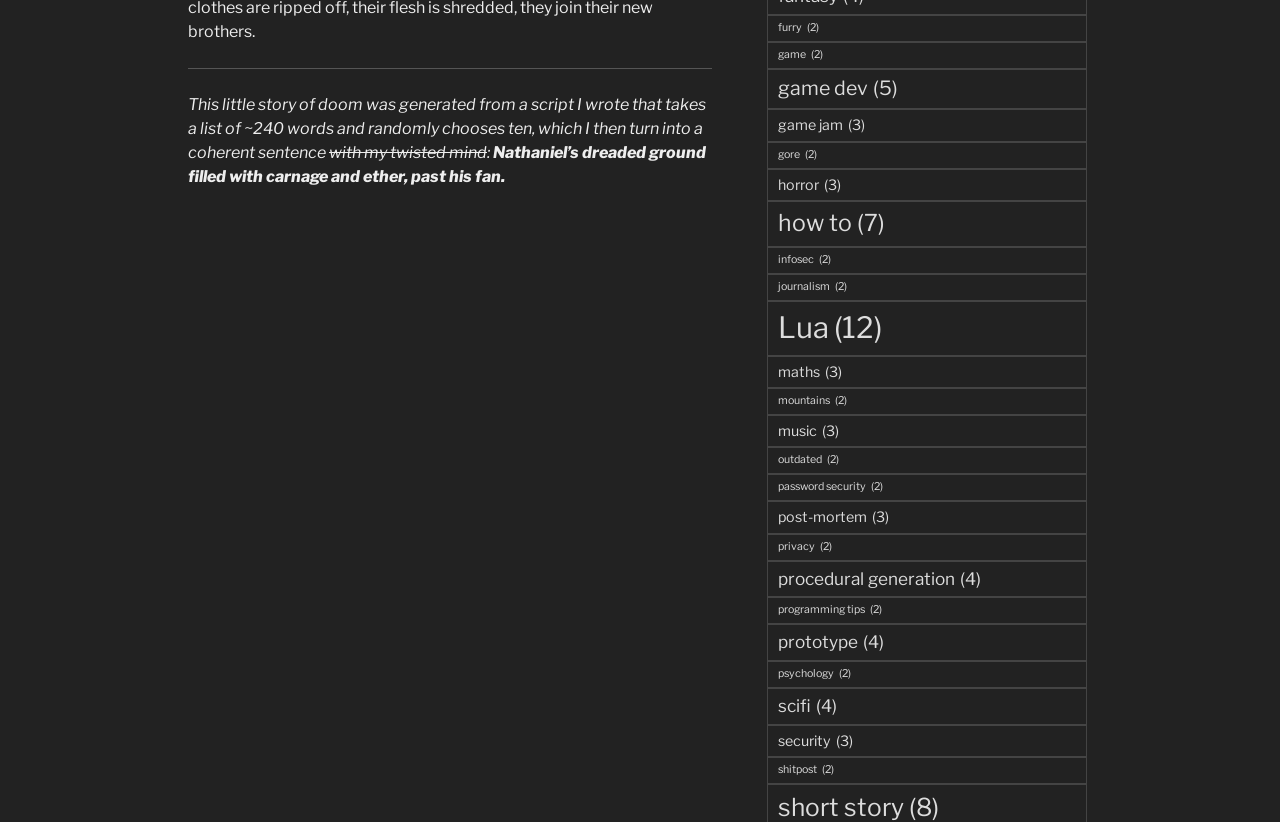Use one word or a short phrase to answer the question provided: 
What is the theme of the story generated by the script?

Doom